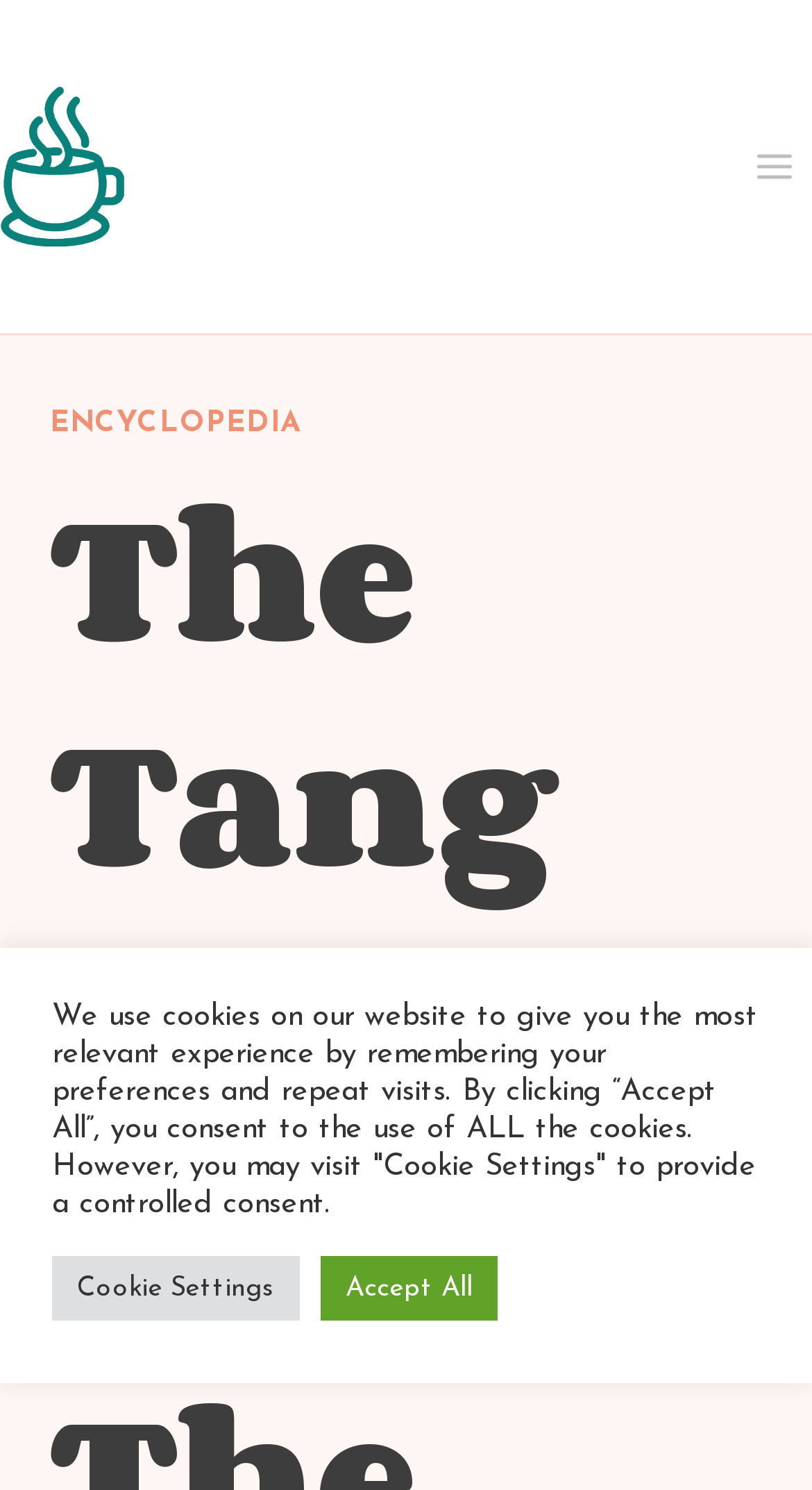Identify the bounding box coordinates for the UI element mentioned here: "Encyclopedia". Provide the coordinates as four float values between 0 and 1, i.e., [left, top, right, bottom].

[0.062, 0.274, 0.373, 0.295]